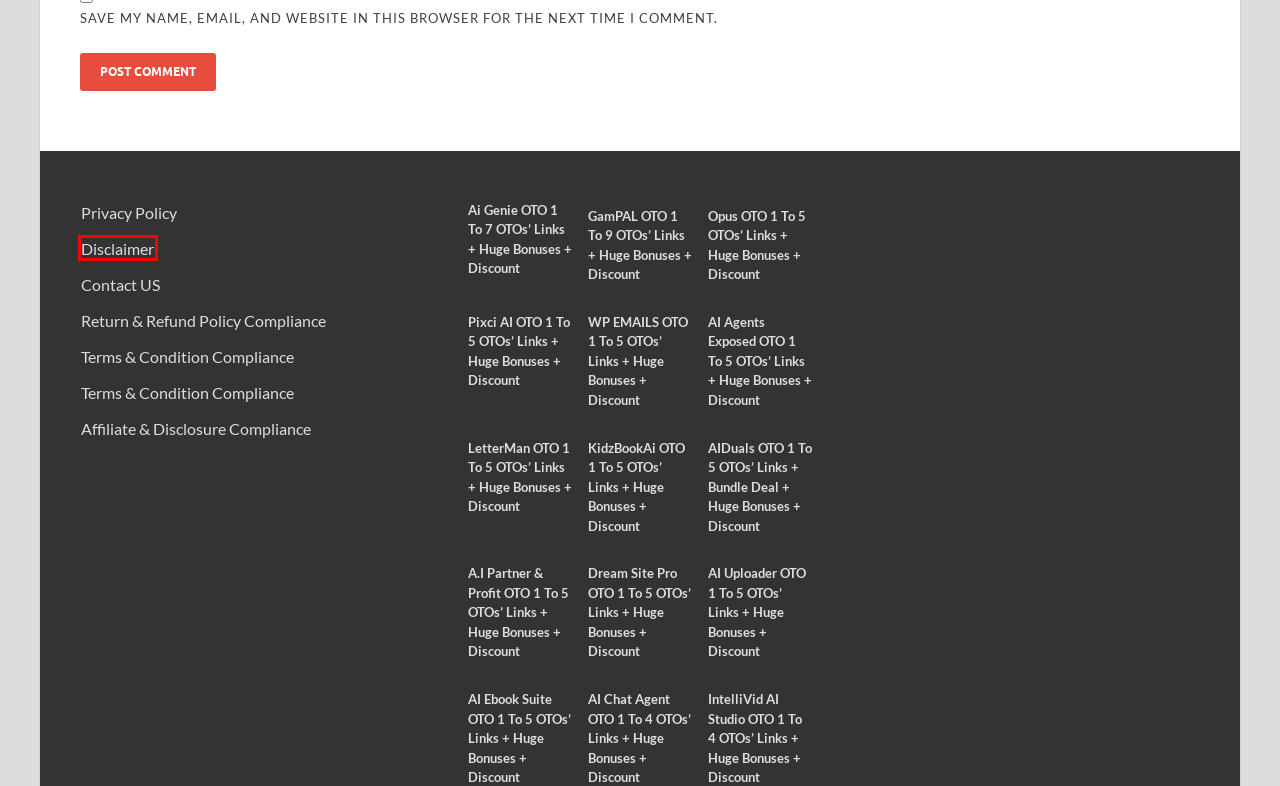With the provided webpage screenshot containing a red bounding box around a UI element, determine which description best matches the new webpage that appears after clicking the selected element. The choices are:
A. Disclaimer - OTO Links OTOs Upsell
B. KidzBookAi OTO 1 to 5 OTOs' Links + Huge Bonuses + Discount - OTO
C. Pixci AI OTO 1 to 5 OTOs' Links + Huge Bonuses + Discount - OTO
D. WP EMAILS OTO 1 to 5 OTOs' Links + Huge Bonuses + Discount - OTO
E. AI Ebook Suite OTO 1 to 5 OTOs' Links + Huge Bonuses + Discount - OTO
F. IntelliVid AI Studio OTO 1 to 4 OTOs' Links + Huge Bonuses + Discount - OTO
G. Dream Site Pro OTO 1 to 5 OTOs' Links + Huge Bonuses + Discount - OTO
H. AI Agents Exposed OTO 1 to 5 OTOs' Links + Huge Bonuses + Discount - OTO

A